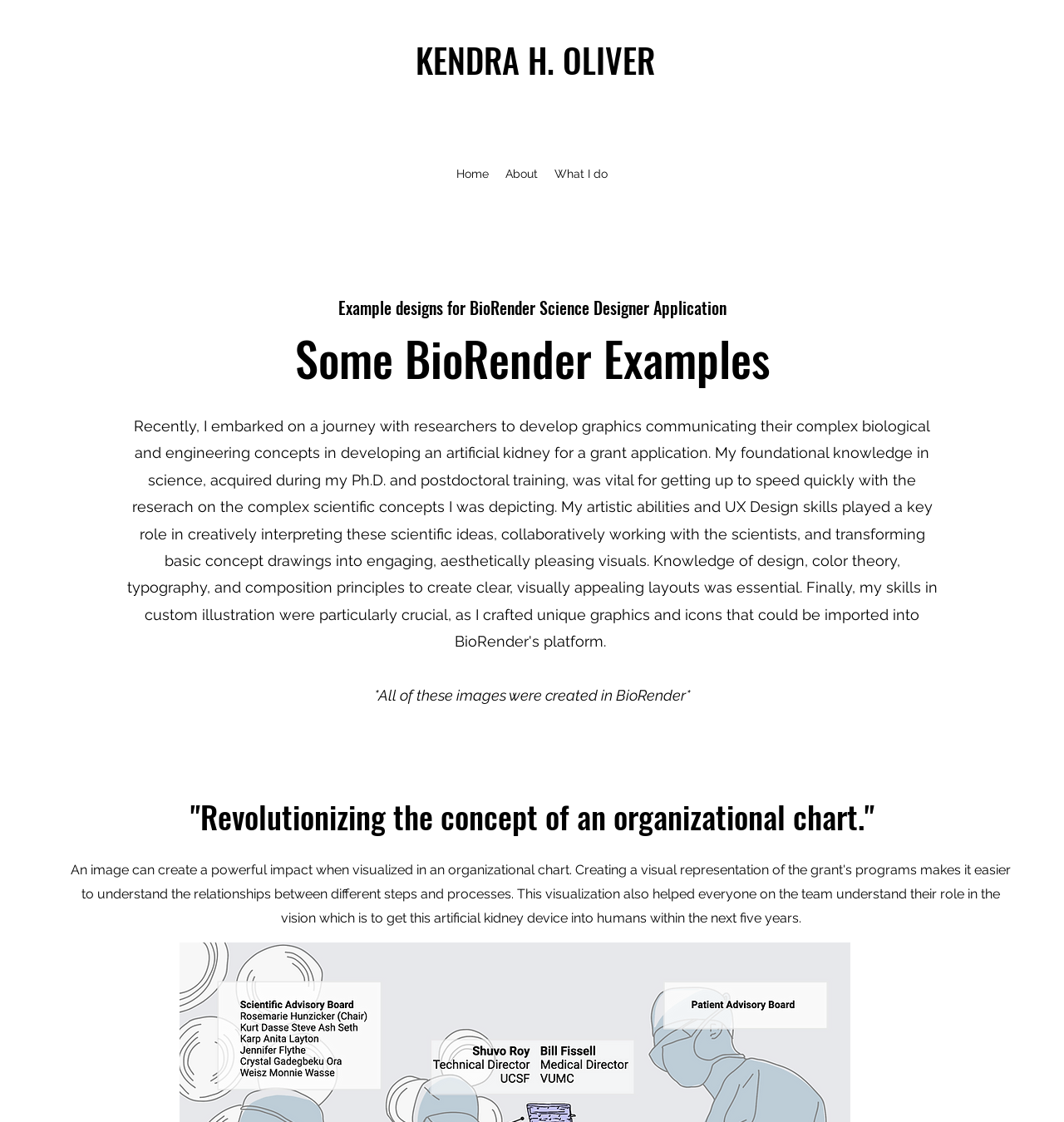Give the bounding box coordinates for the element described as: "Home".

[0.421, 0.144, 0.467, 0.166]